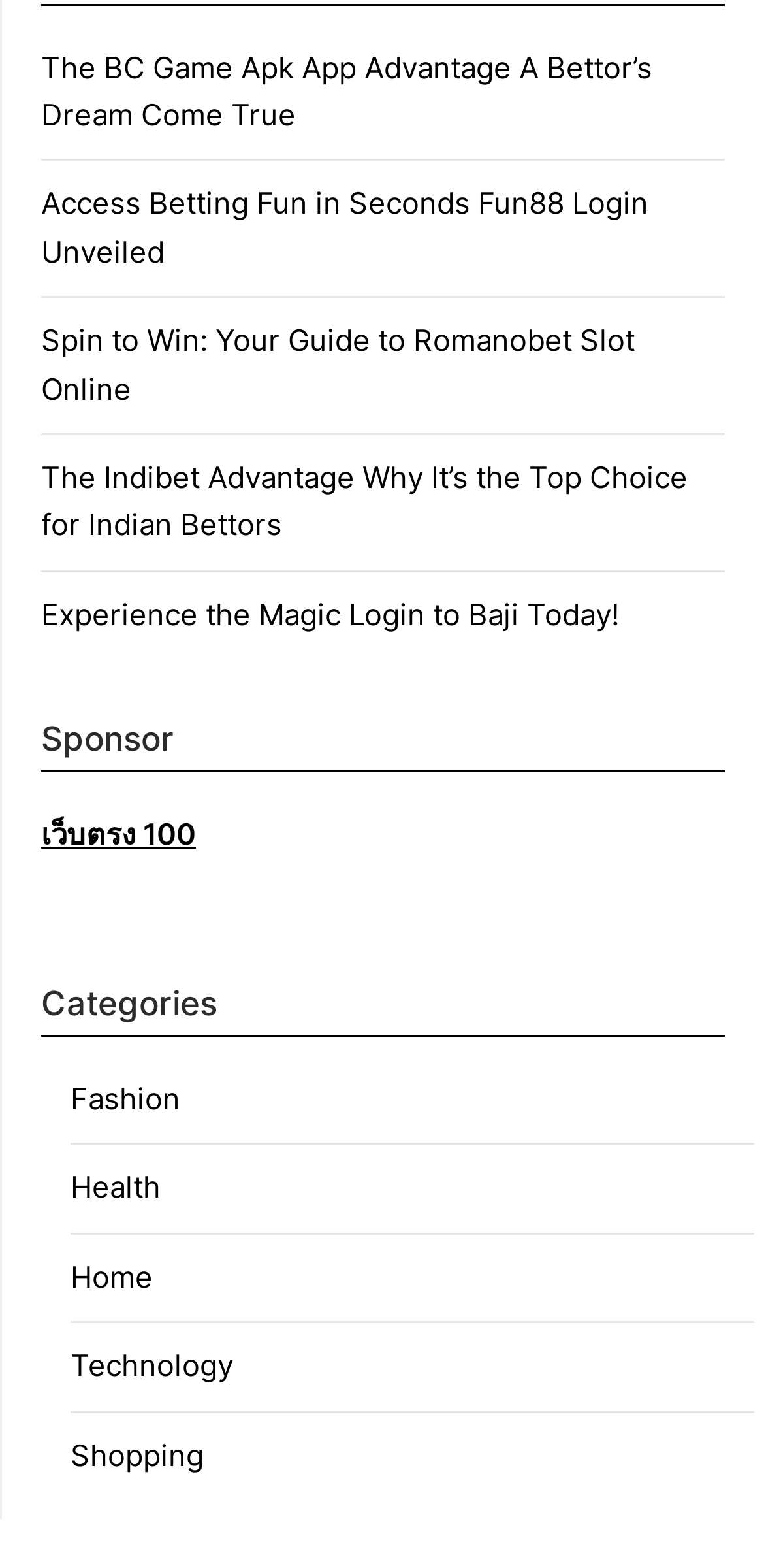Can you identify the bounding box coordinates of the clickable region needed to carry out this instruction: 'Click on 'The BC Game Apk App Advantage A Bettor’s Dream Come True''? The coordinates should be four float numbers within the range of 0 to 1, stated as [left, top, right, bottom].

[0.054, 0.031, 0.854, 0.085]